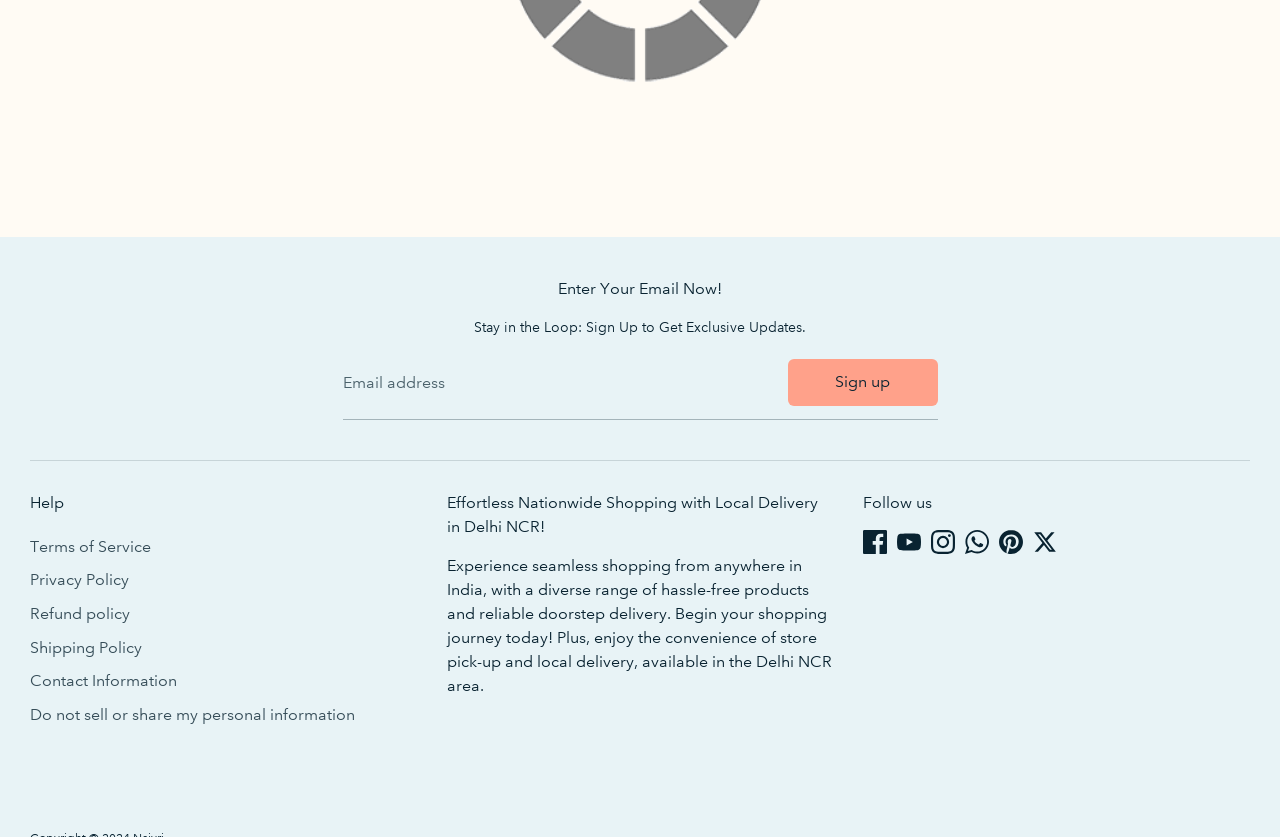Please indicate the bounding box coordinates for the clickable area to complete the following task: "Sign up". The coordinates should be specified as four float numbers between 0 and 1, i.e., [left, top, right, bottom].

[0.616, 0.43, 0.732, 0.483]